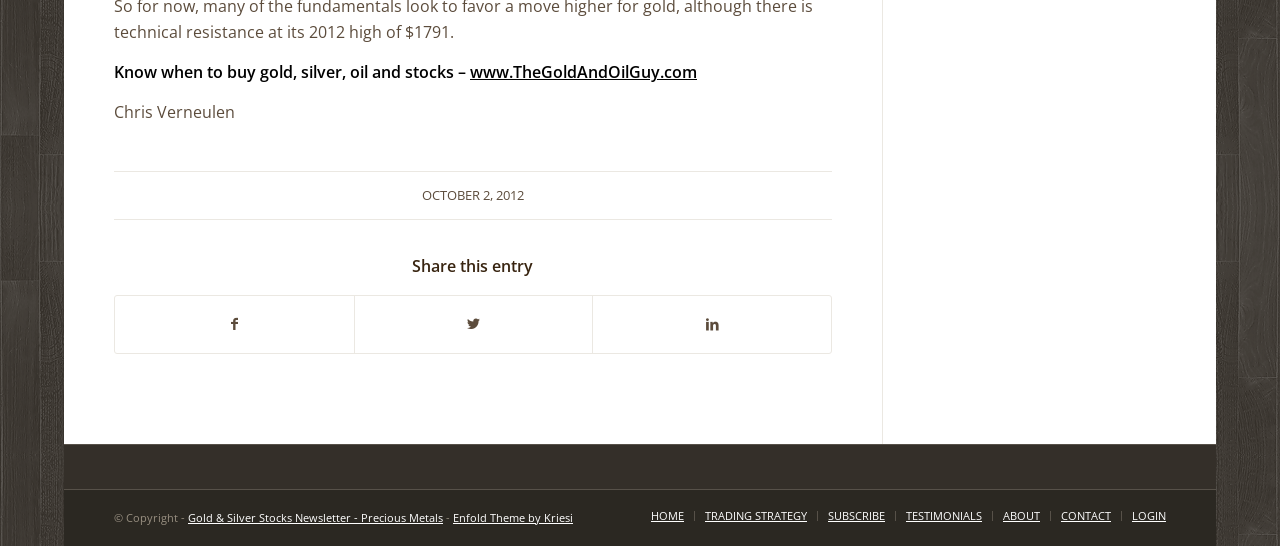Identify the coordinates of the bounding box for the element that must be clicked to accomplish the instruction: "Subscribe to the newsletter".

[0.647, 0.93, 0.691, 0.957]